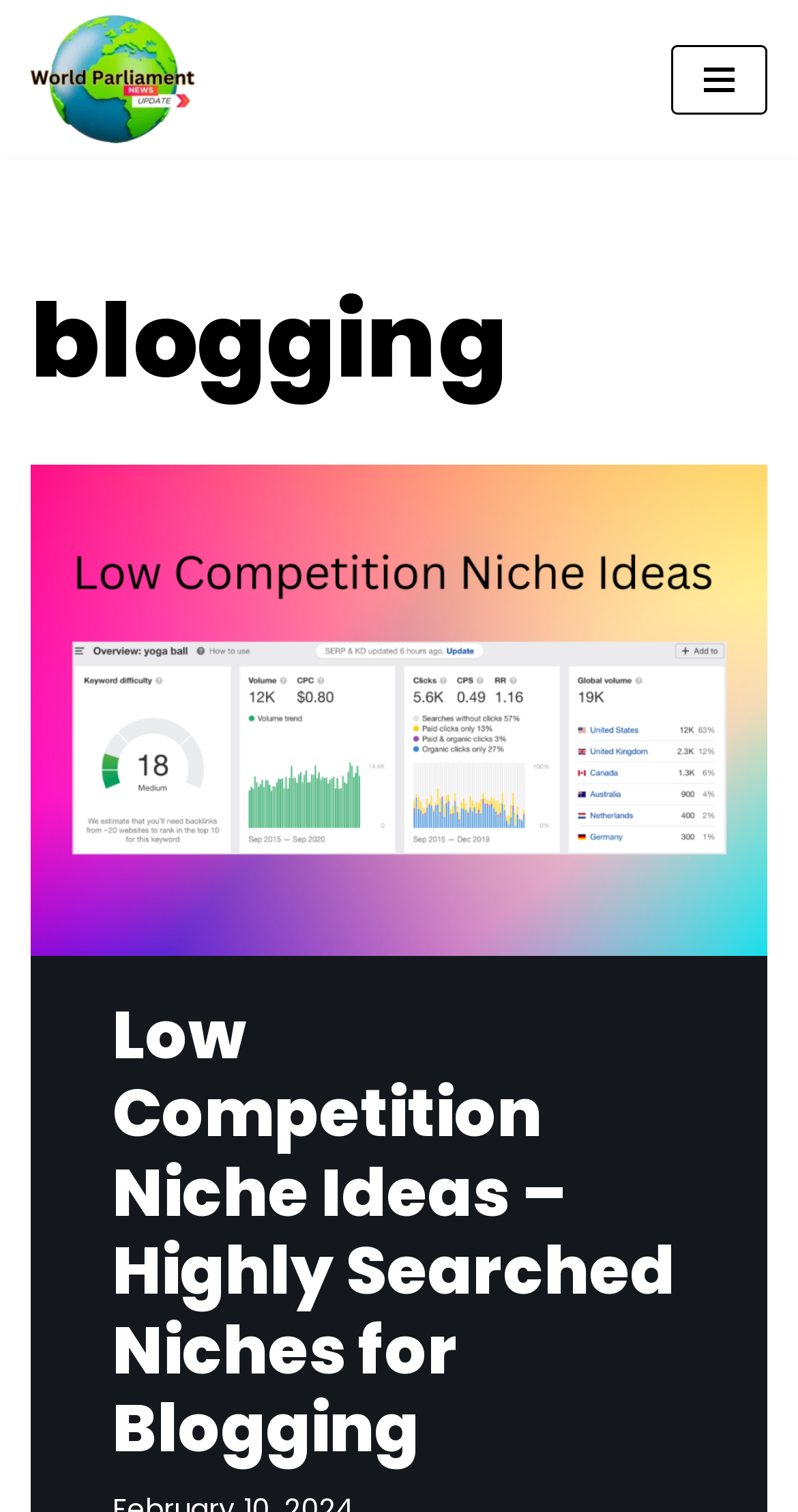What is the topic of the article under the 'blogging' heading?
Please answer the question with a detailed response using the information from the screenshot.

I looked at the link elements under the 'blogging' heading and found that they both have the text 'Low Competition Niche Ideas – Highly Searched Niches for Blogging', which suggests that the topic of the article is related to low competition niche ideas.